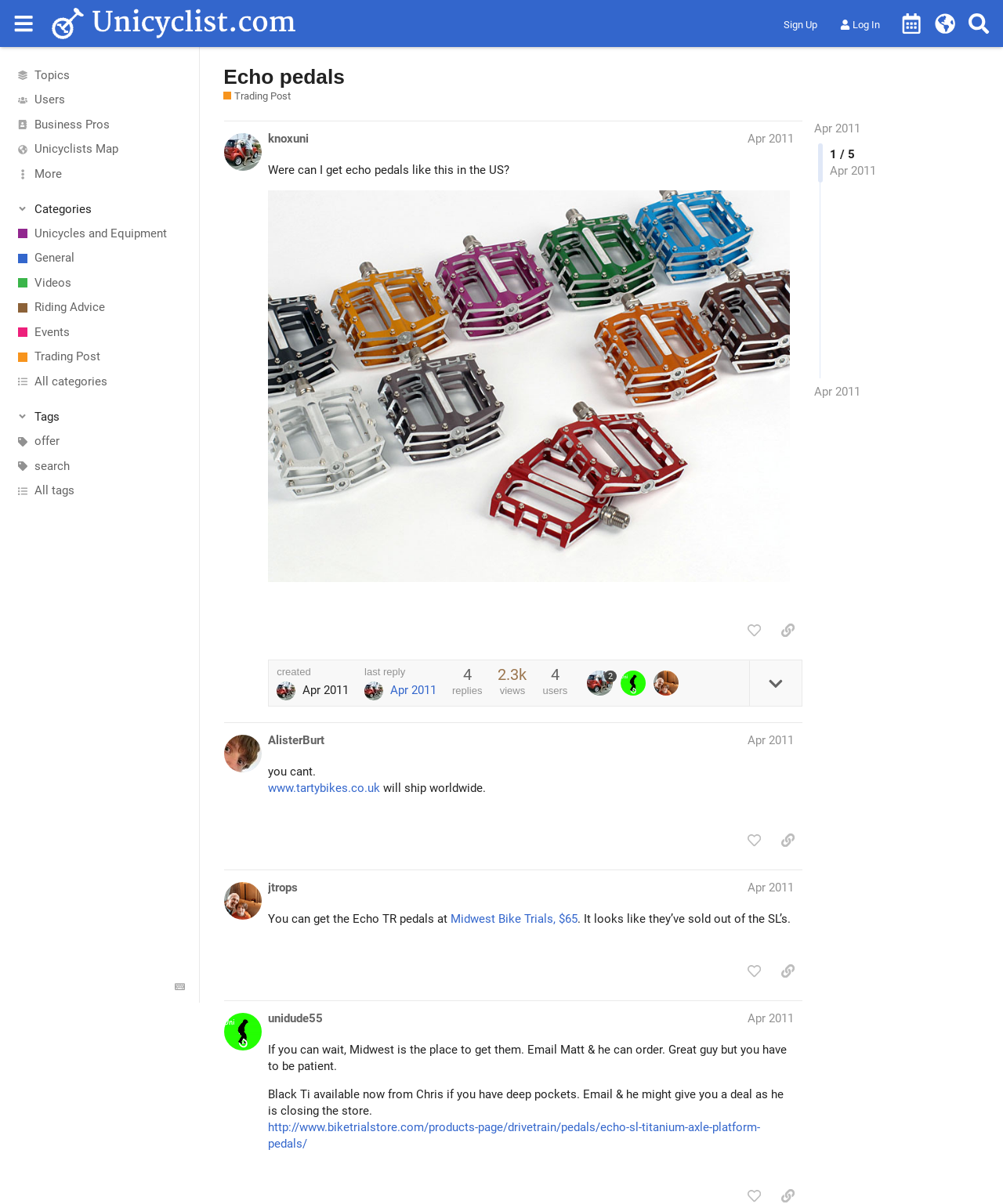Give the bounding box coordinates for the element described as: "Midwest Bike Trials, $65".

[0.449, 0.757, 0.576, 0.769]